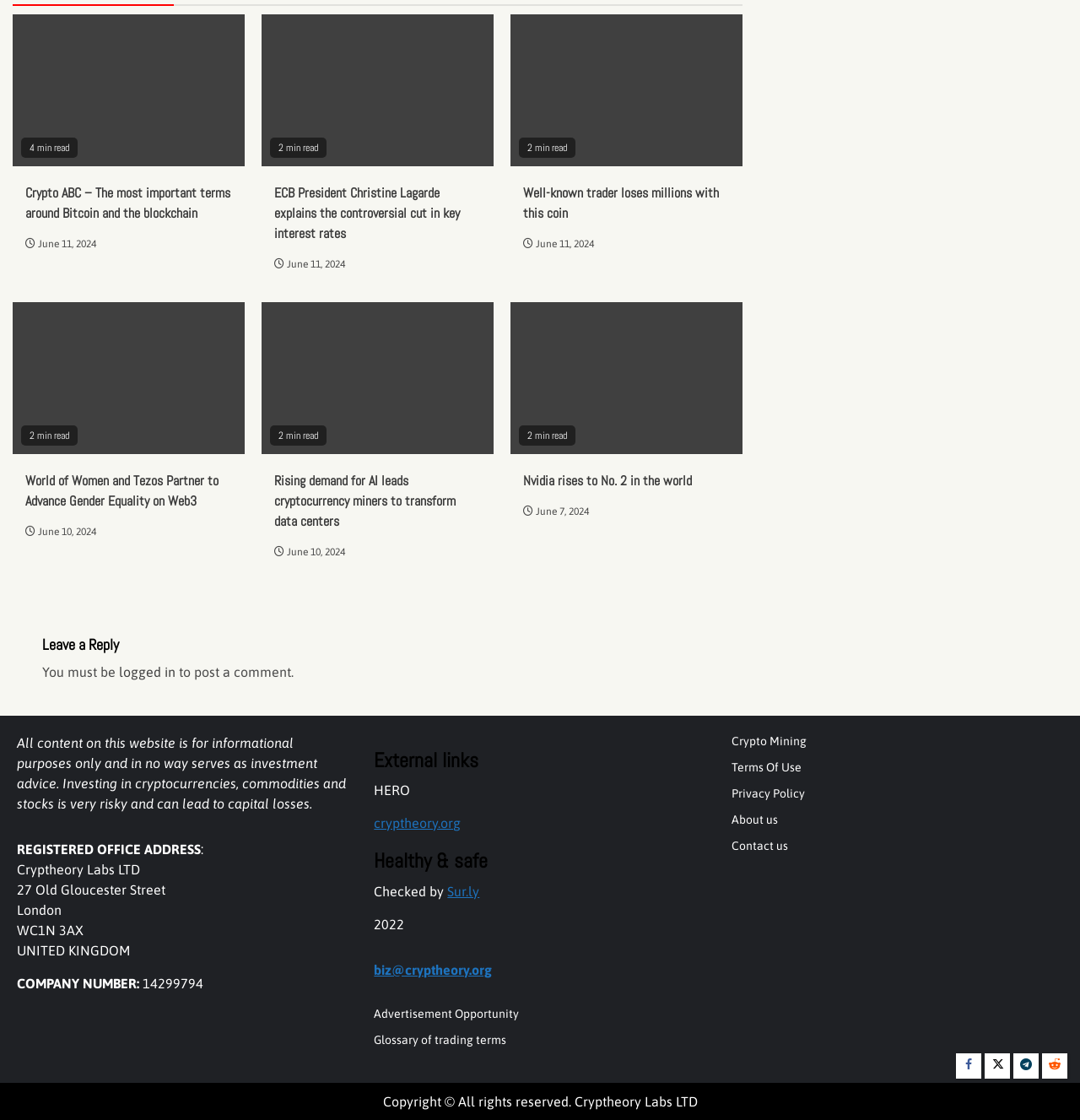Locate the bounding box of the user interface element based on this description: "parent_node: 2 min read".

[0.242, 0.27, 0.457, 0.406]